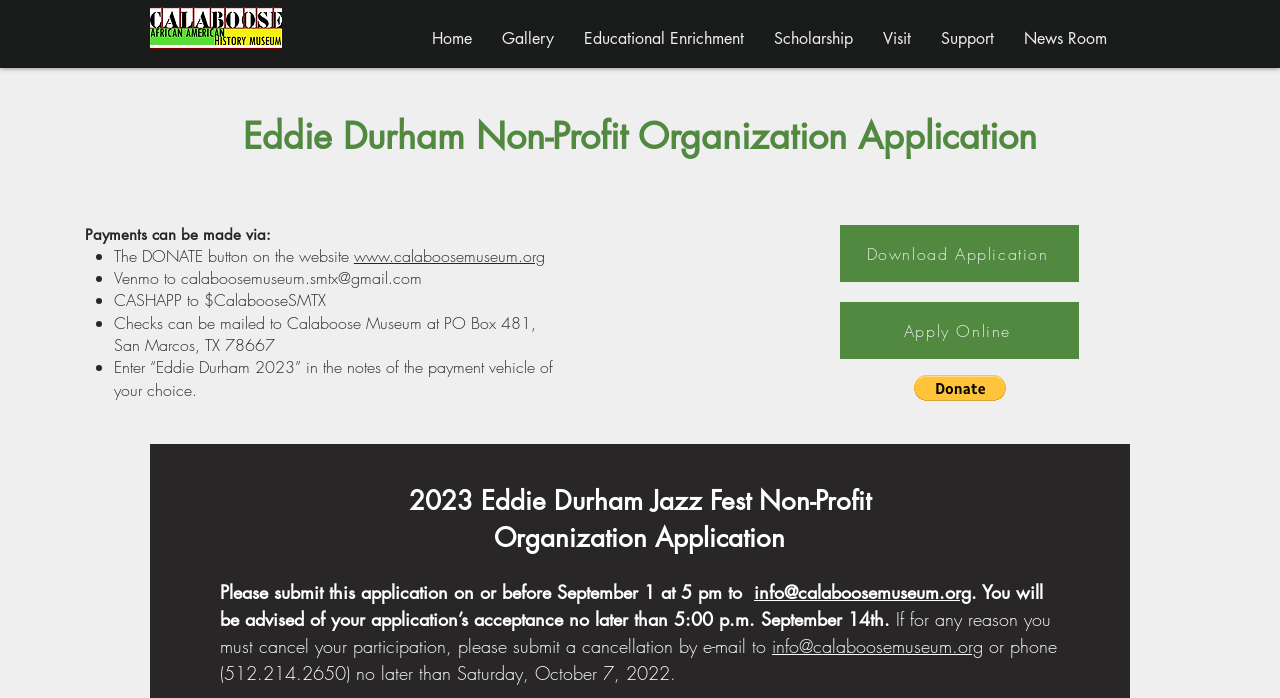Please indicate the bounding box coordinates of the element's region to be clicked to achieve the instruction: "Click the 'Home' link". Provide the coordinates as four float numbers between 0 and 1, i.e., [left, top, right, bottom].

[0.326, 0.04, 0.38, 0.07]